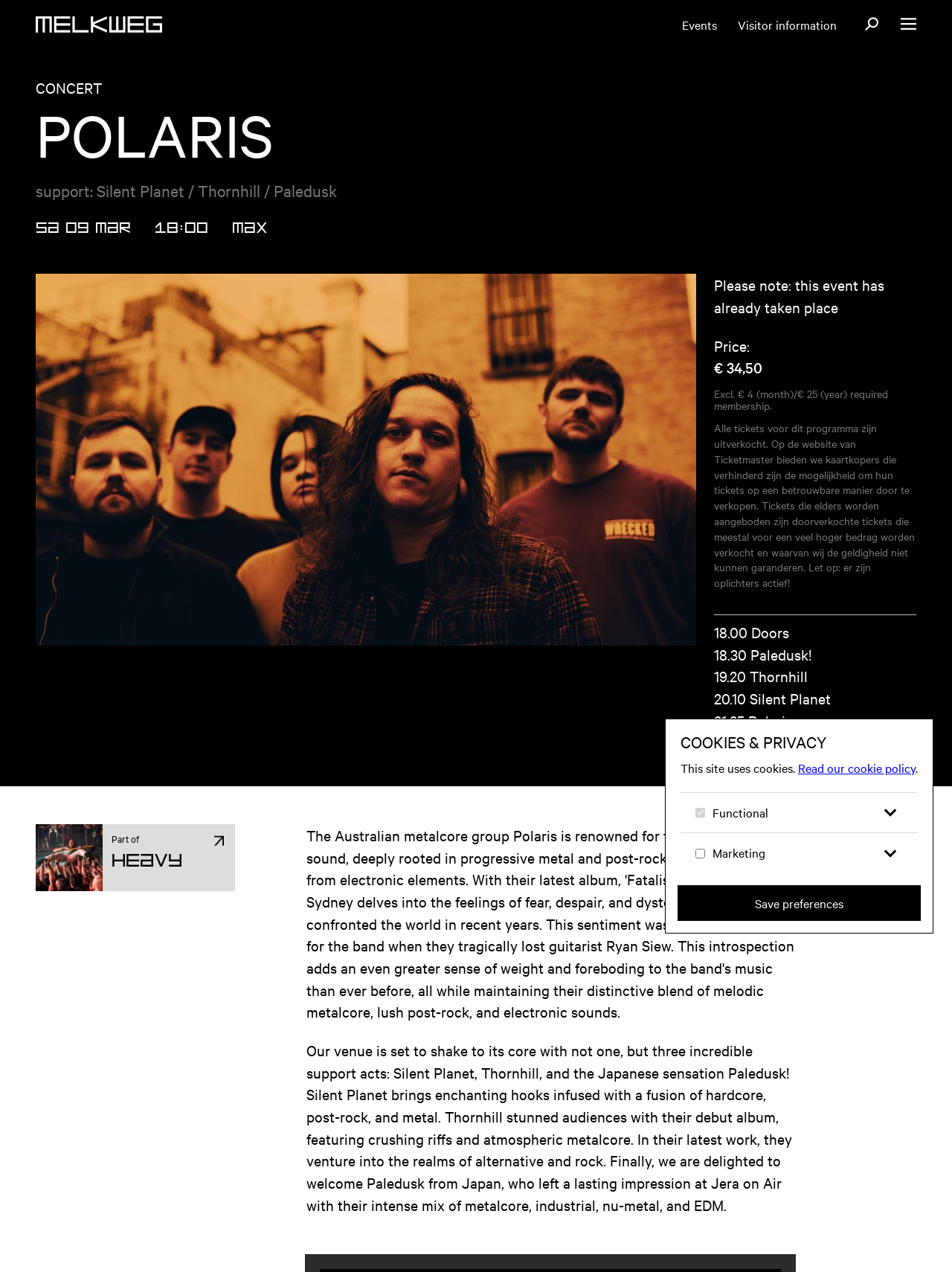Predict the bounding box coordinates of the UI element that matches this description: "Part ofHeavy". The coordinates should be in the format [left, top, right, bottom] with each value between 0 and 1.

[0.038, 0.648, 0.247, 0.7]